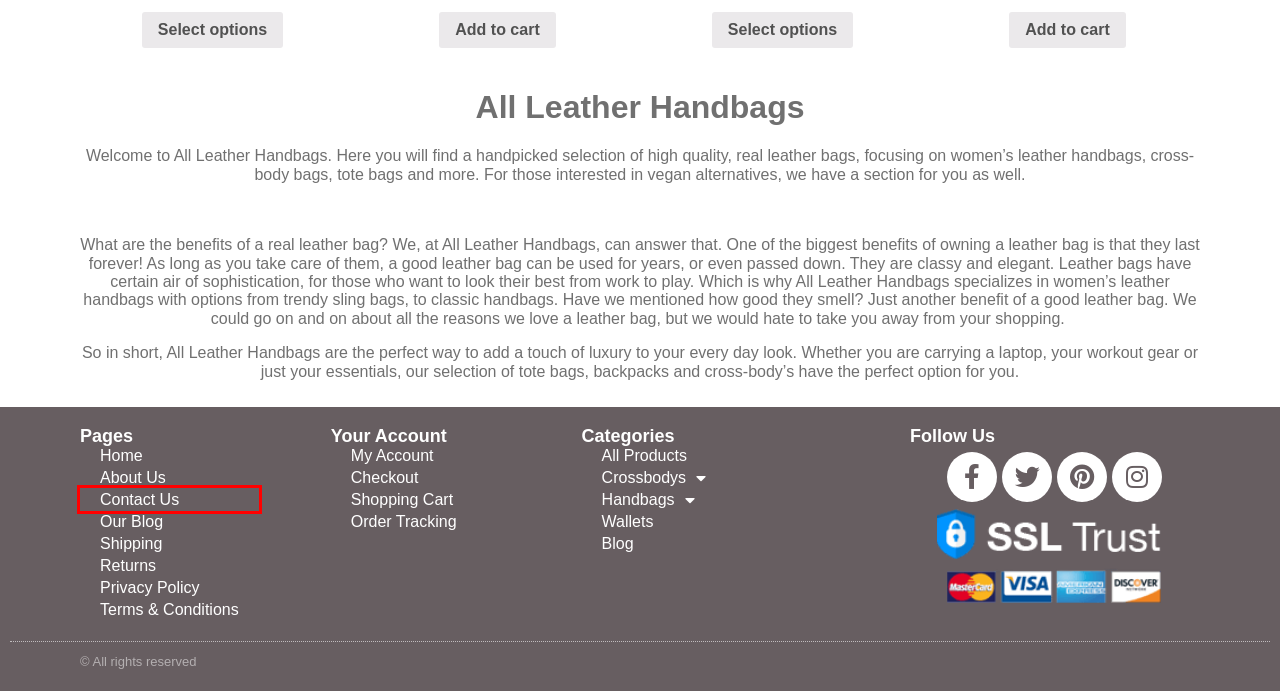You are presented with a screenshot of a webpage containing a red bounding box around a particular UI element. Select the best webpage description that matches the new webpage after clicking the element within the bounding box. Here are the candidates:
A. Shipping | All Leather Handbags
B. Blog | All Leather Handbags
C. Terms & Conditions | All Leather Handbags
D. Returns | All Leather Handbags
E. Privacy Policy | All Leather Handbags
F. Shopping Cart | All Leather Handbags
G. Contact Us | All Leather Handbags
H. Wallets | All Leather Handbags

G